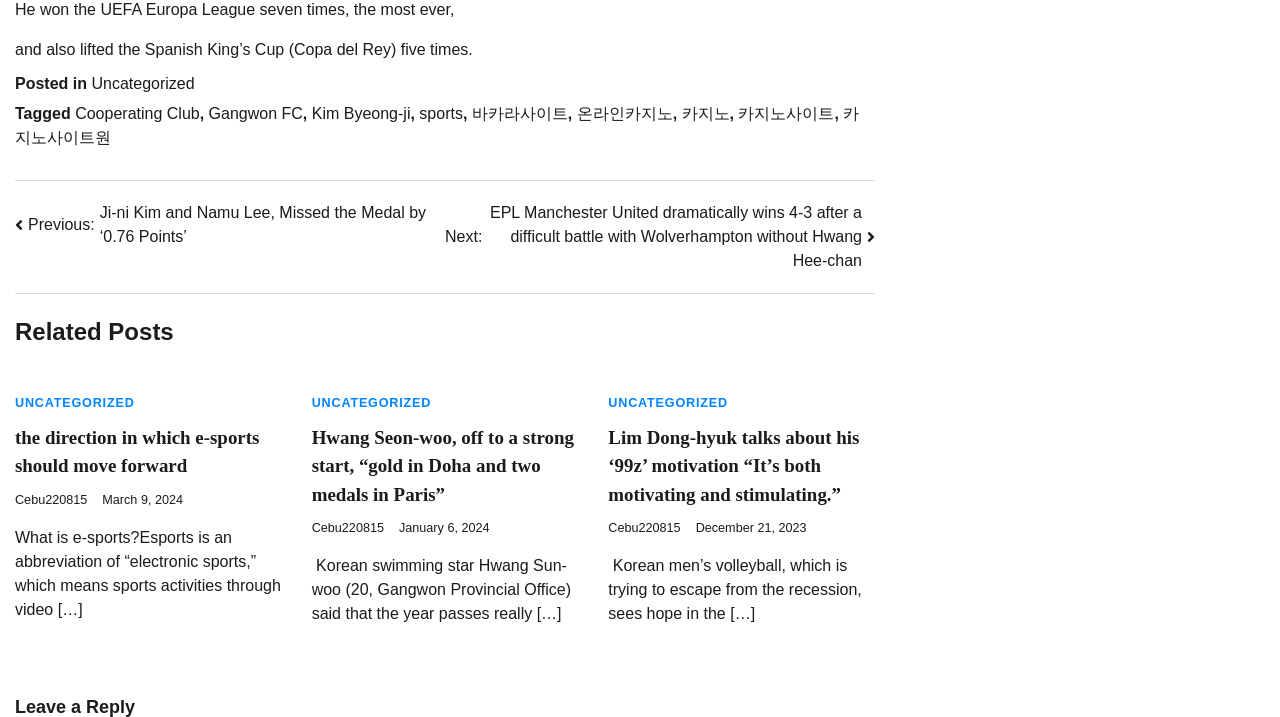Determine the bounding box coordinates of the target area to click to execute the following instruction: "View the 'Related Posts' section."

[0.012, 0.438, 0.684, 0.488]